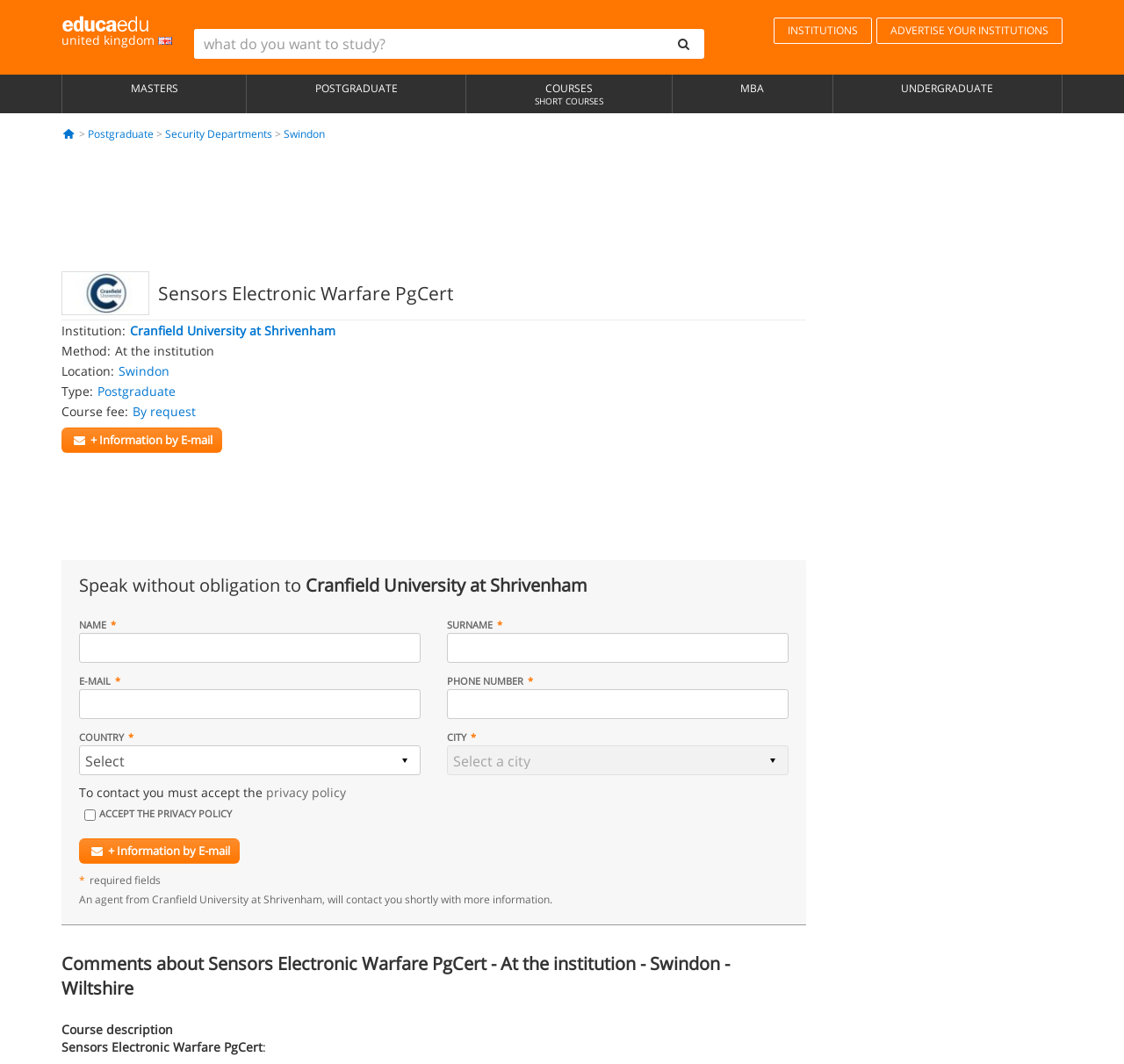Identify the bounding box of the HTML element described here: "alt="Cranfield University at Shrivenham"". Provide the coordinates as four float numbers between 0 and 1: [left, top, right, bottom].

[0.055, 0.255, 0.133, 0.296]